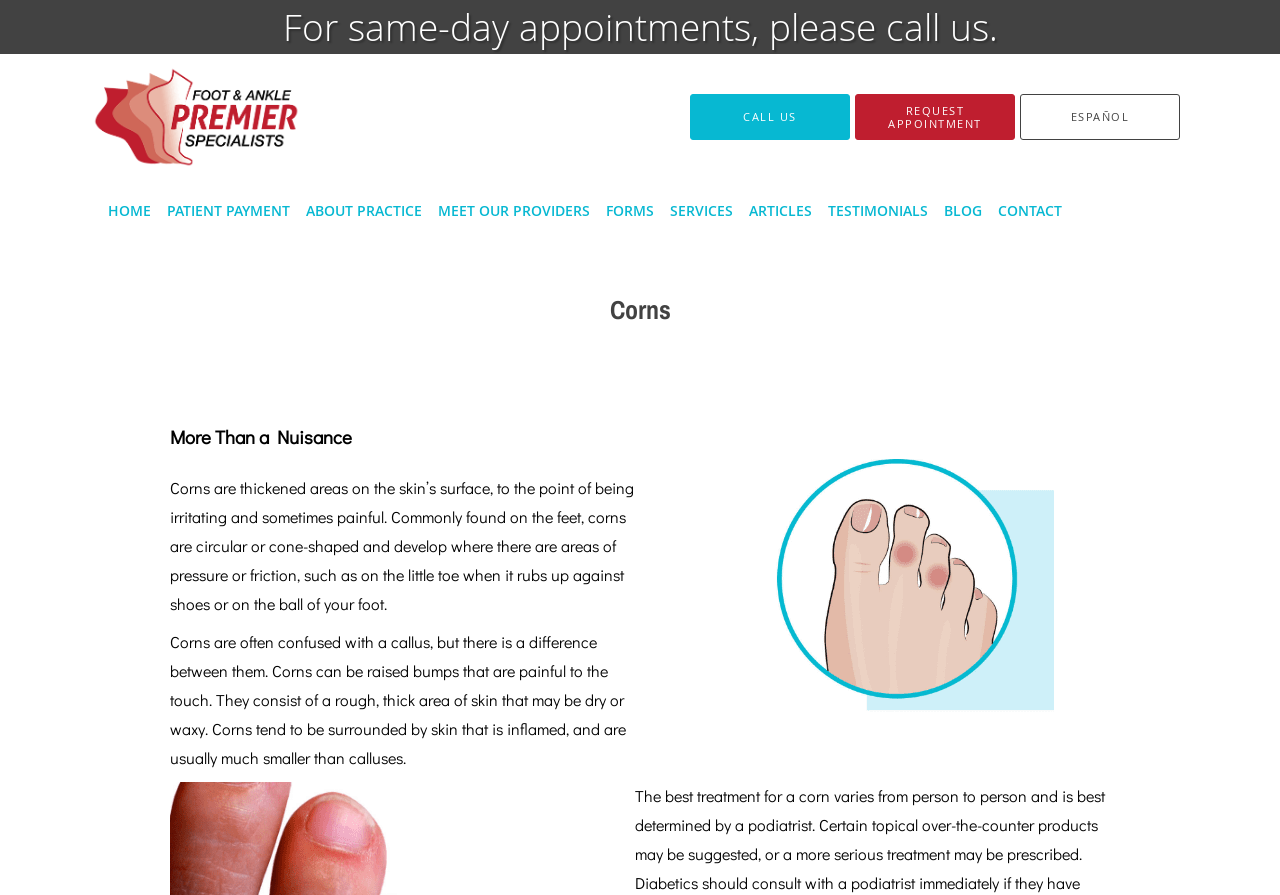Could you provide the bounding box coordinates for the portion of the screen to click to complete this instruction: "Request an appointment"?

[0.668, 0.105, 0.793, 0.157]